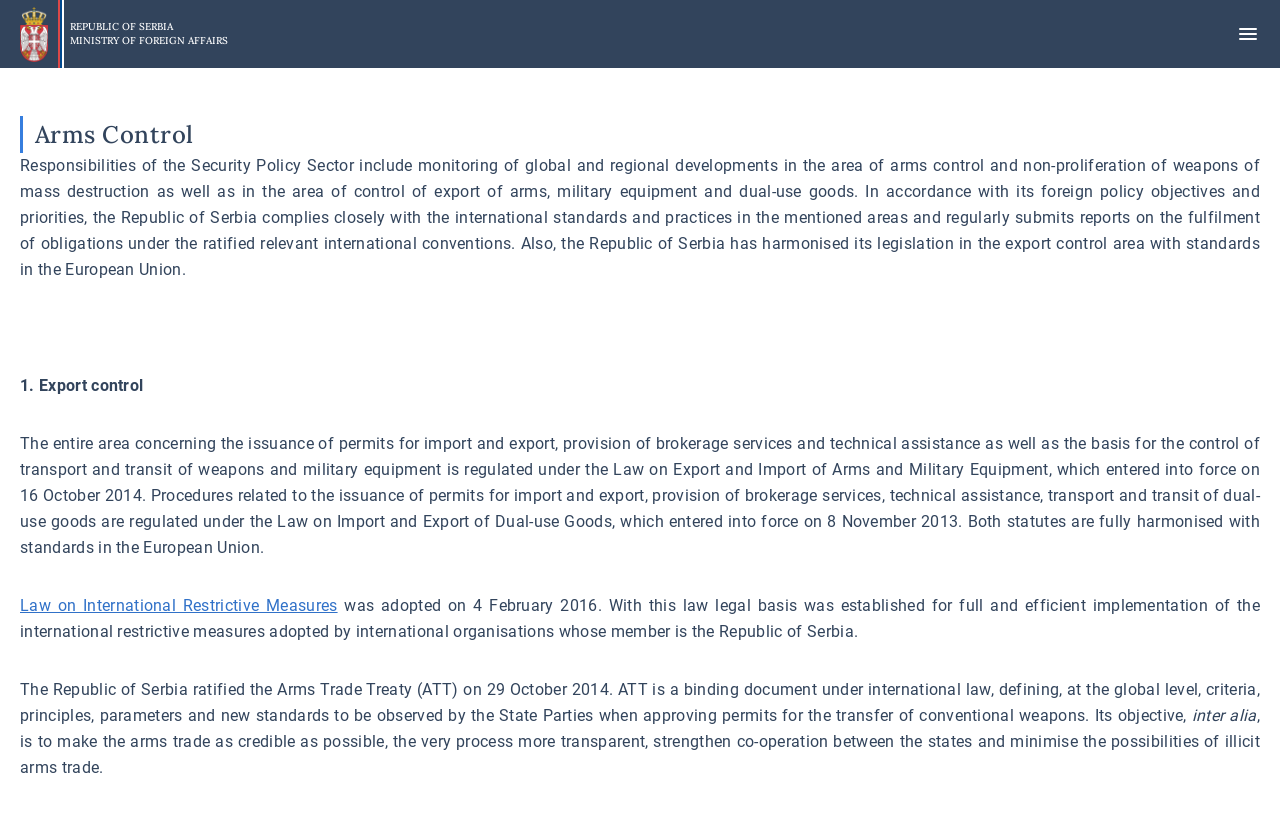What law regulates the issuance of permits for import and export of arms and military equipment?
Look at the image and construct a detailed response to the question.

The webpage states that the Law on Export and Import of Arms and Military Equipment, which entered into force on 16 October 2014, regulates the entire area concerning the issuance of permits for import and export, provision of brokerage services, and technical assistance, as well as the basis for the control of transport and transit of weapons and military equipment.